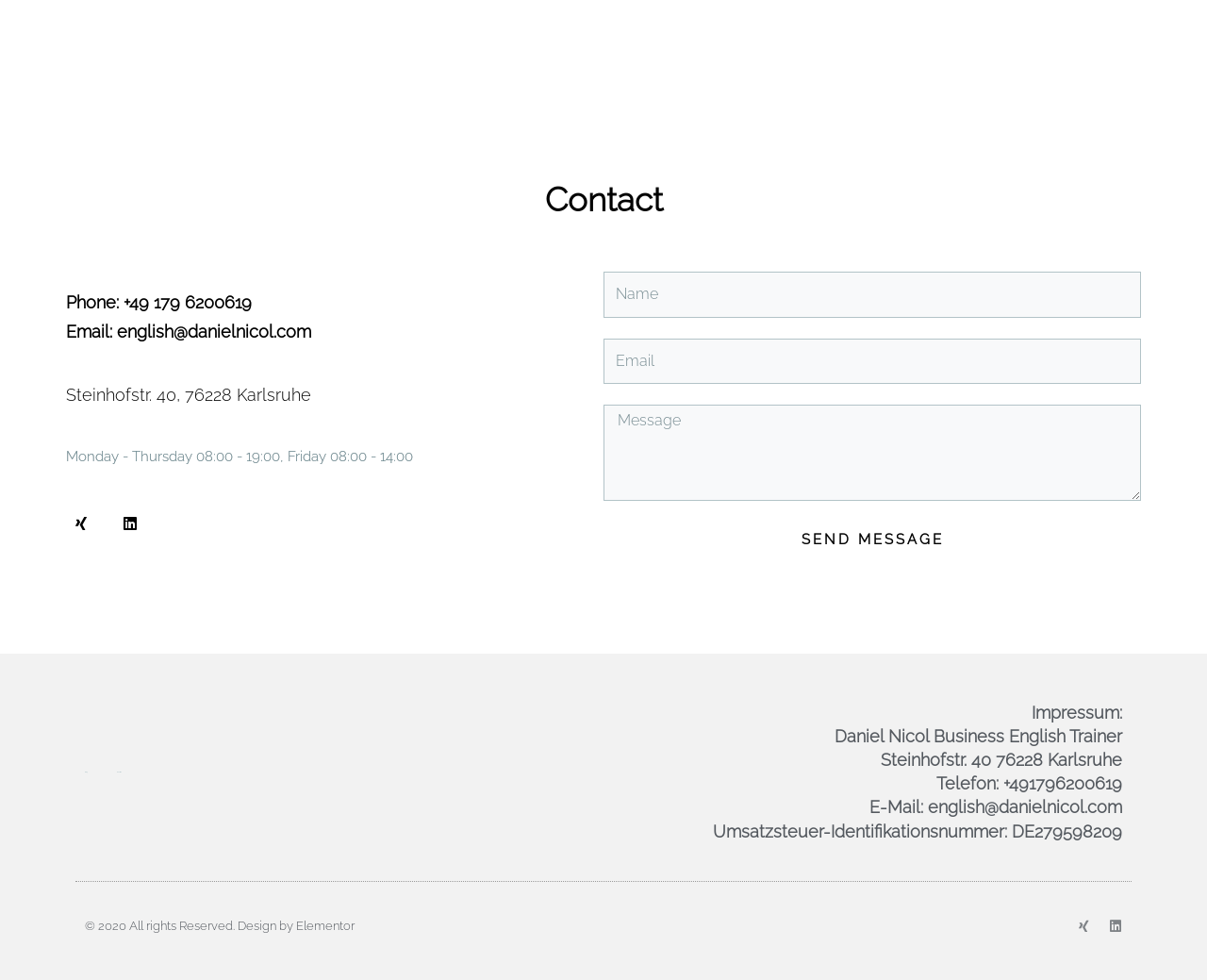Identify the coordinates of the bounding box for the element described below: "parent_node: Message name="form_fields[message]" placeholder="Message"". Return the coordinates as four float numbers between 0 and 1: [left, top, right, bottom].

[0.5, 0.413, 0.945, 0.511]